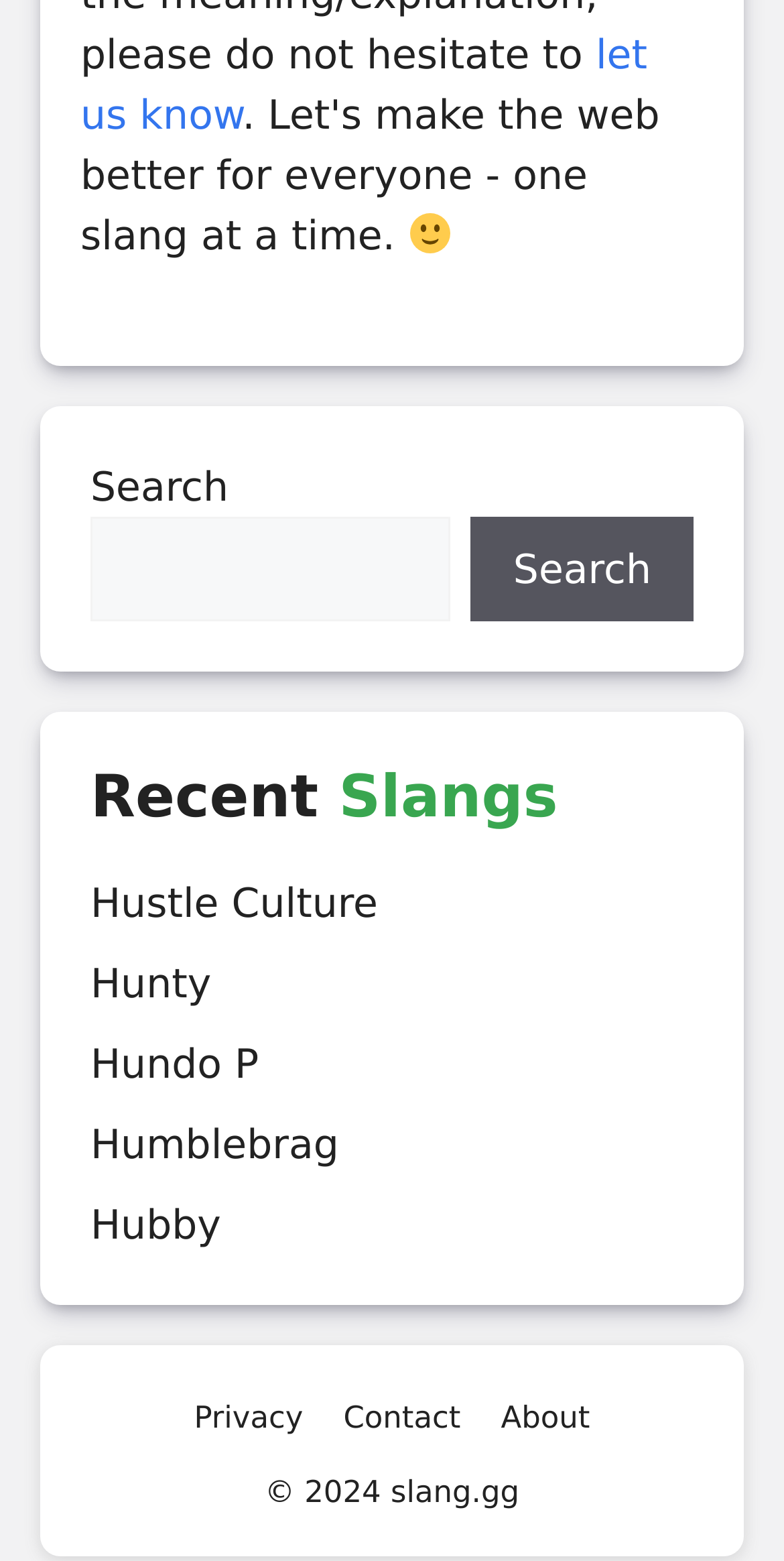Using the element description Hubby, predict the bounding box coordinates for the UI element. Provide the coordinates in (top-left x, top-left y, bottom-right x, bottom-right y) format with values ranging from 0 to 1.

[0.115, 0.769, 0.282, 0.8]